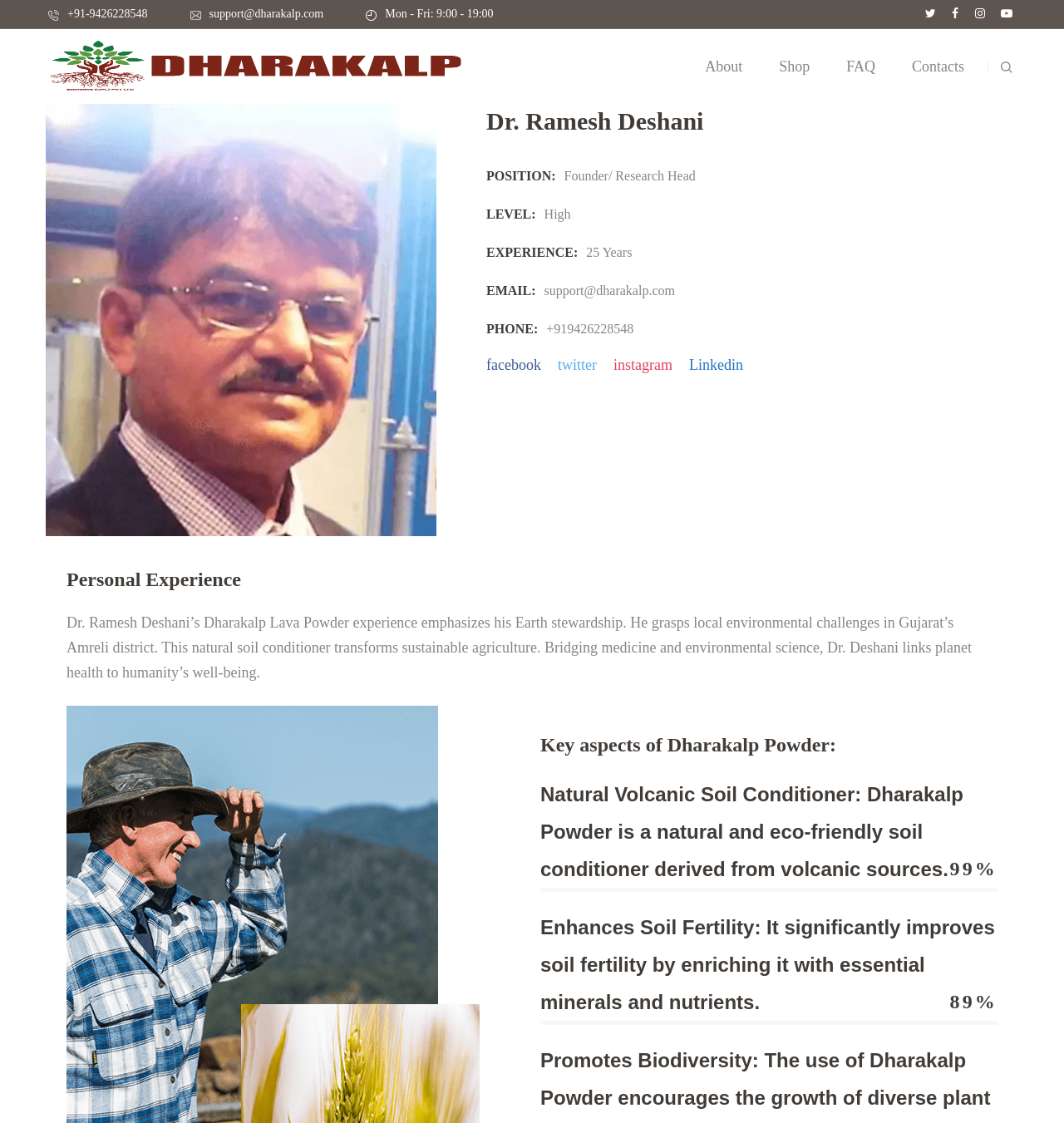Identify the coordinates of the bounding box for the element that must be clicked to accomplish the instruction: "Check the Facebook link".

[0.457, 0.318, 0.509, 0.332]